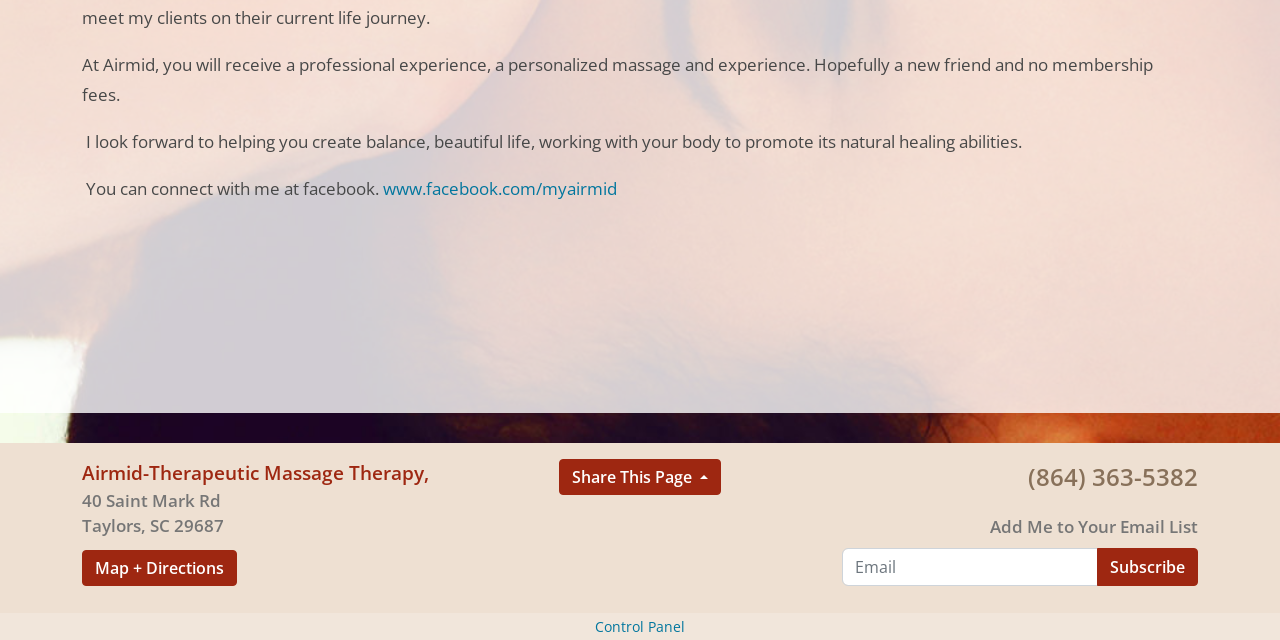Find the bounding box of the UI element described as: "Map + Directions". The bounding box coordinates should be given as four float values between 0 and 1, i.e., [left, top, right, bottom].

[0.064, 0.859, 0.185, 0.915]